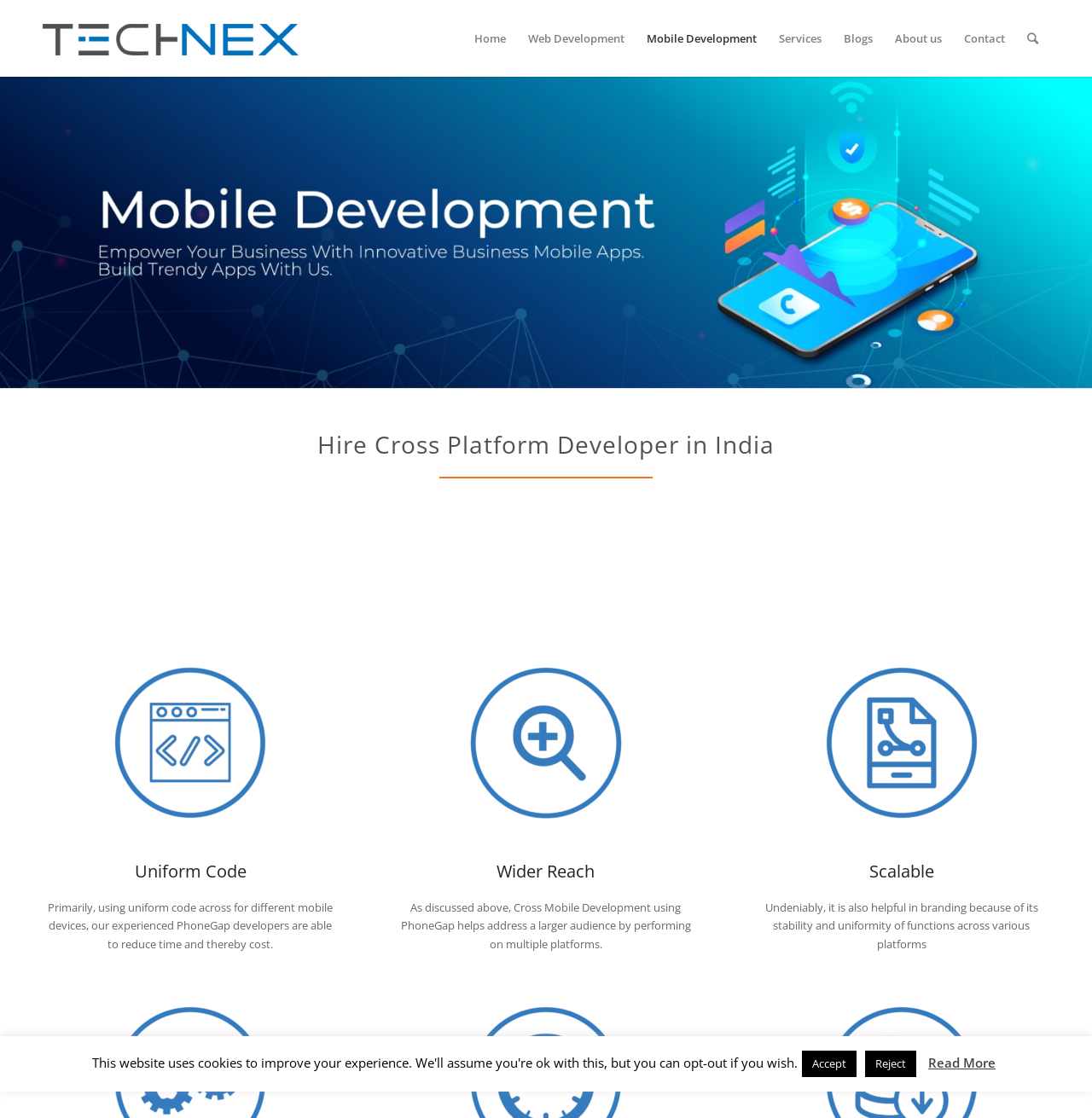Identify the main heading from the webpage and provide its text content.

Hire Cross Platform Developer in India